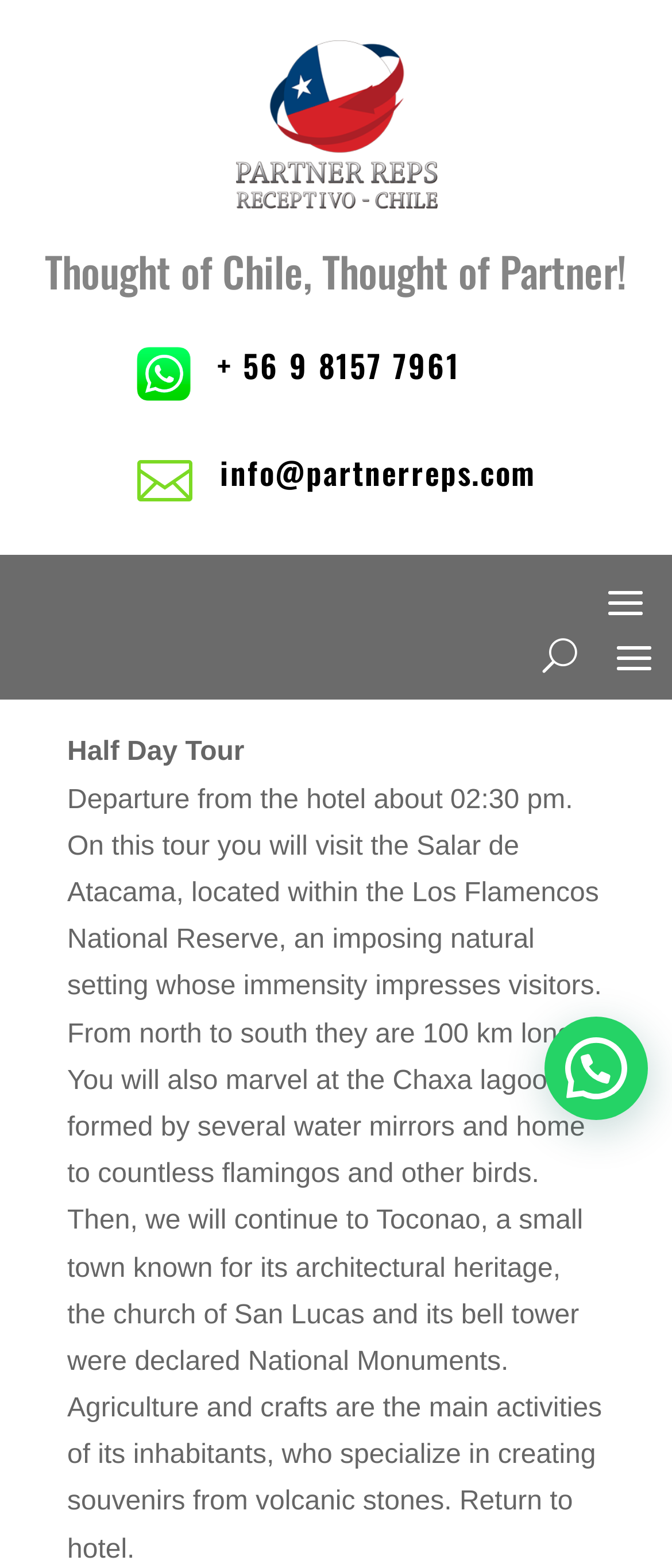Using a single word or phrase, answer the following question: 
What is the name of the lagoon visited in the Half Day Tour?

Chaxa lagoon